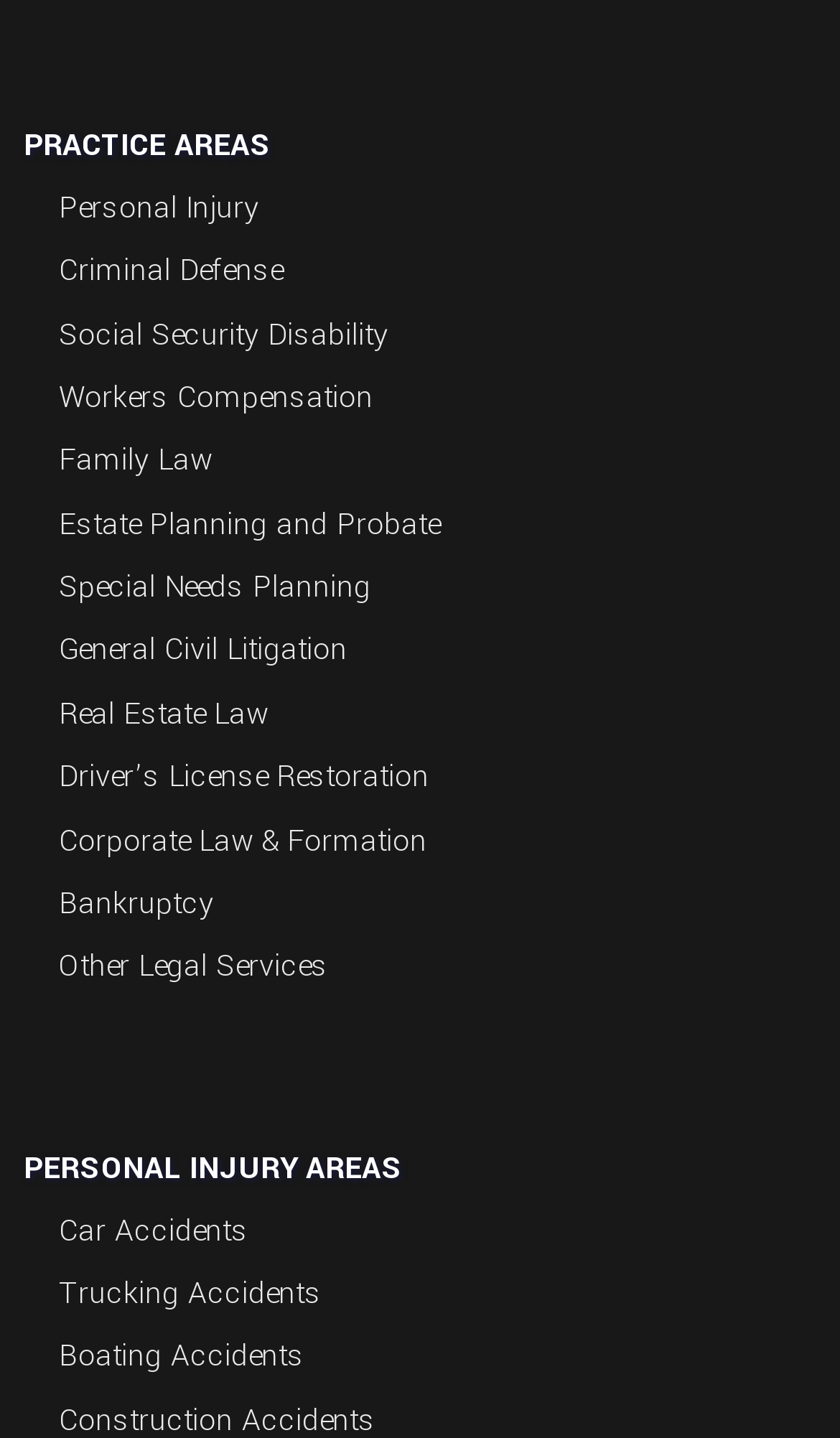Identify the bounding box coordinates for the region of the element that should be clicked to carry out the instruction: "View Car Accidents". The bounding box coordinates should be four float numbers between 0 and 1, i.e., [left, top, right, bottom].

[0.07, 0.841, 0.296, 0.87]